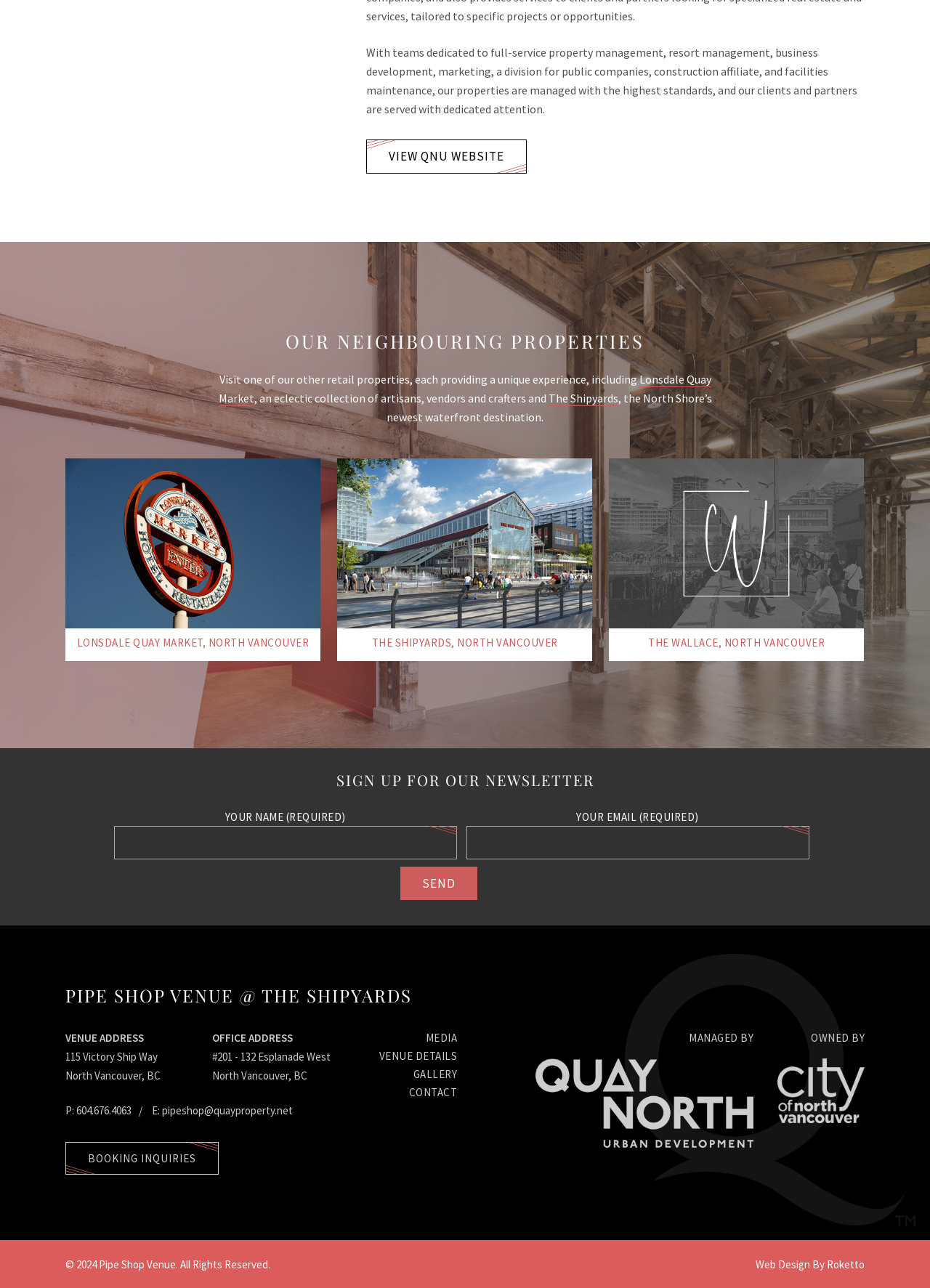What is the venue address of Pipe Shop Venue?
Analyze the image and deliver a detailed answer to the question.

I found the venue address of Pipe Shop Venue by looking at the section with the heading 'VENUE ADDRESS', which is located at 115 Victory Ship Way, North Vancouver, BC.